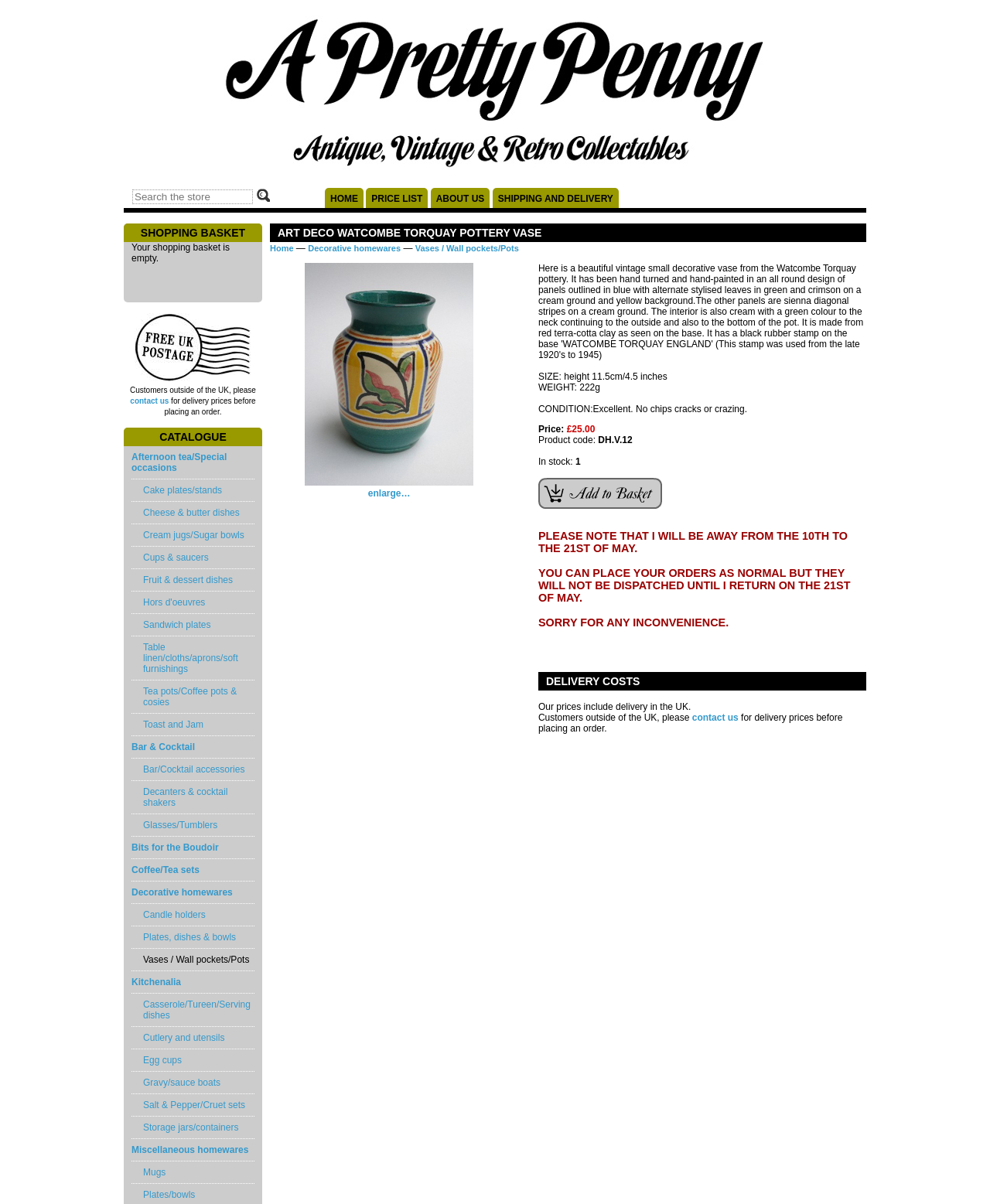Please extract and provide the main headline of the webpage.

ART DECO WATCOMBE TORQUAY POTTERY VASE